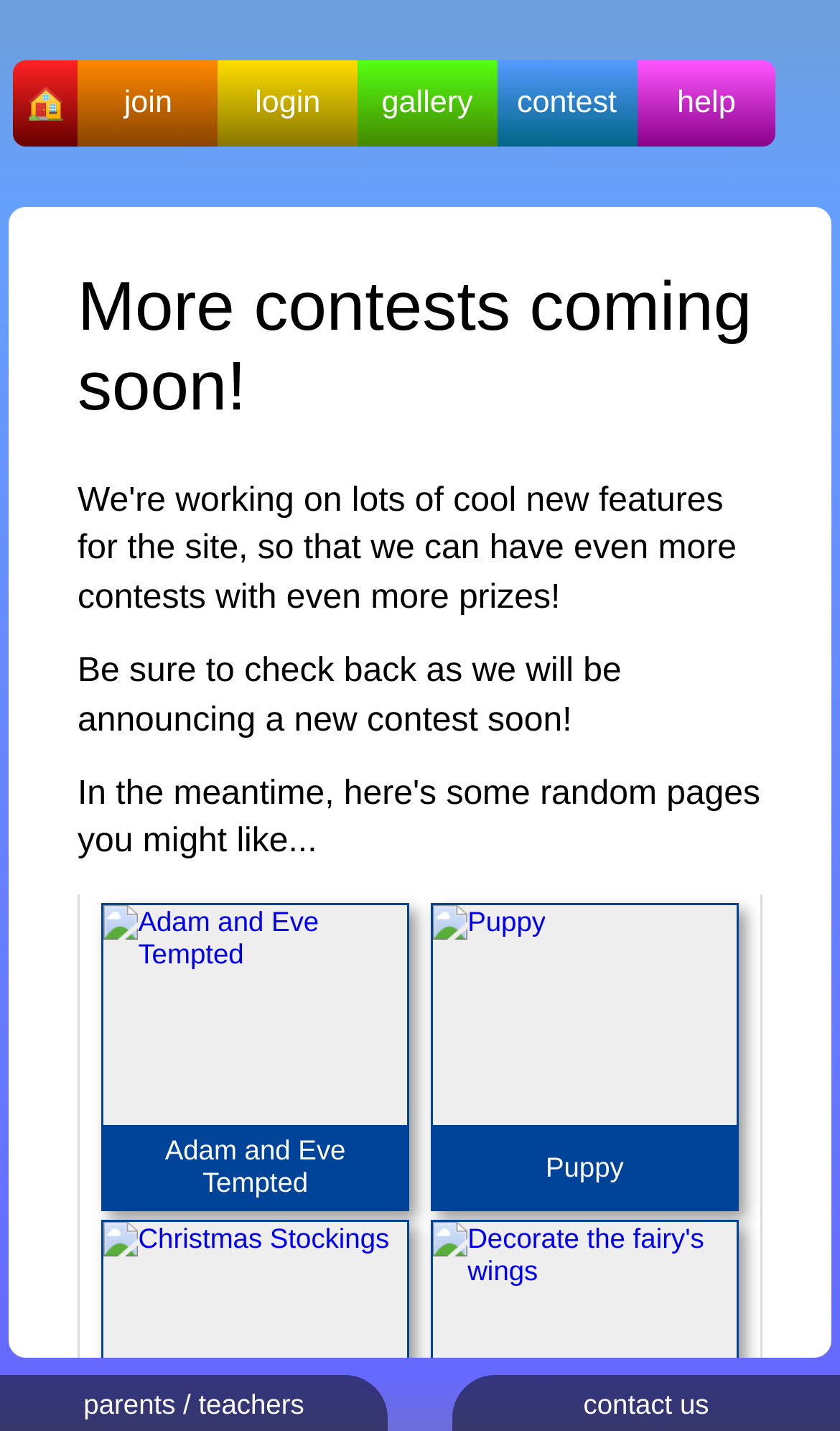What is the purpose of the 'join' button?
Based on the visual details in the image, please answer the question thoroughly.

The 'join' button is likely used to create an account on the website, as it is located next to the 'login' button. This suggests that users need to join or create an account to access certain features or participate in contests.